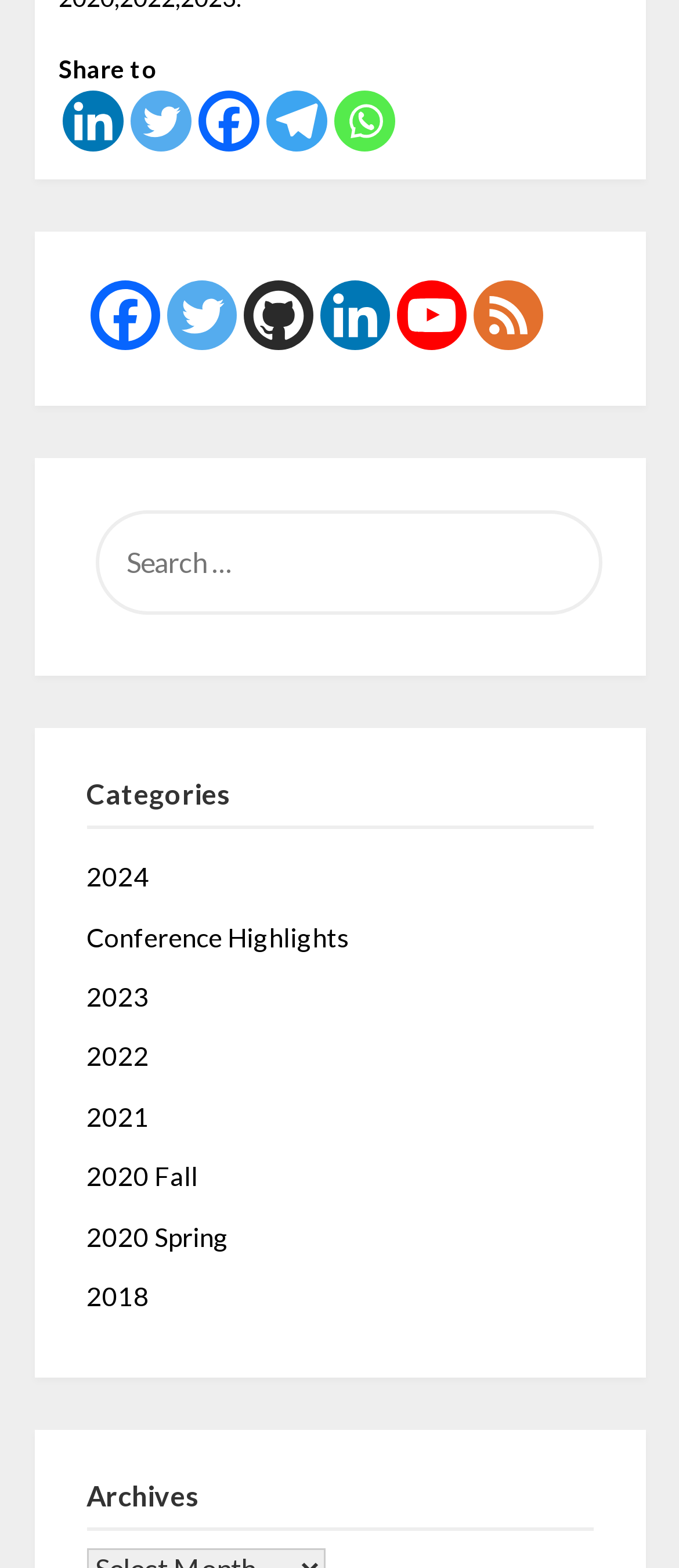Respond to the following query with just one word or a short phrase: 
What is the purpose of the search box?

To search for specific content